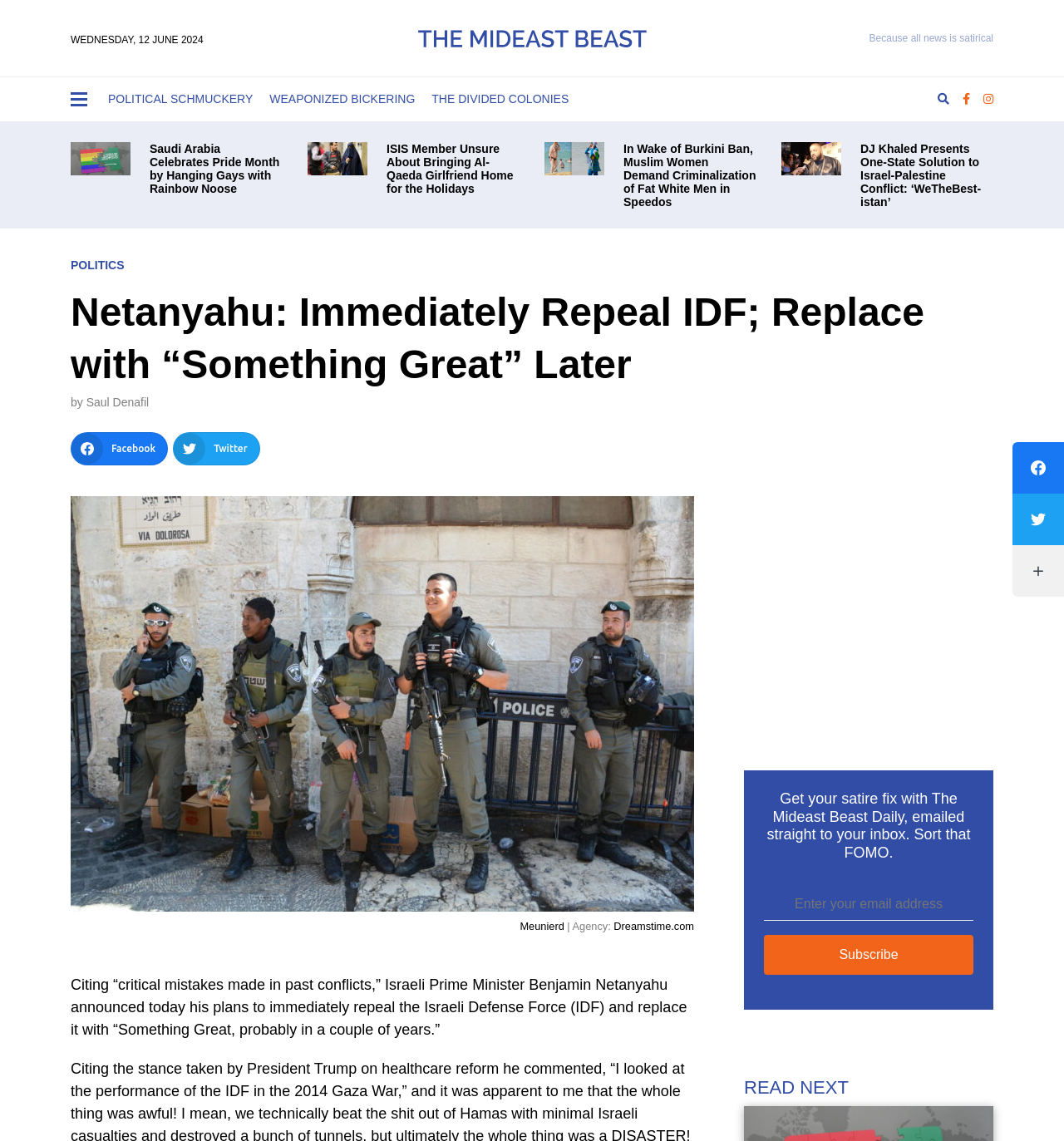Determine the bounding box coordinates of the clickable region to carry out the instruction: "Search for something".

[0.875, 0.074, 0.898, 0.101]